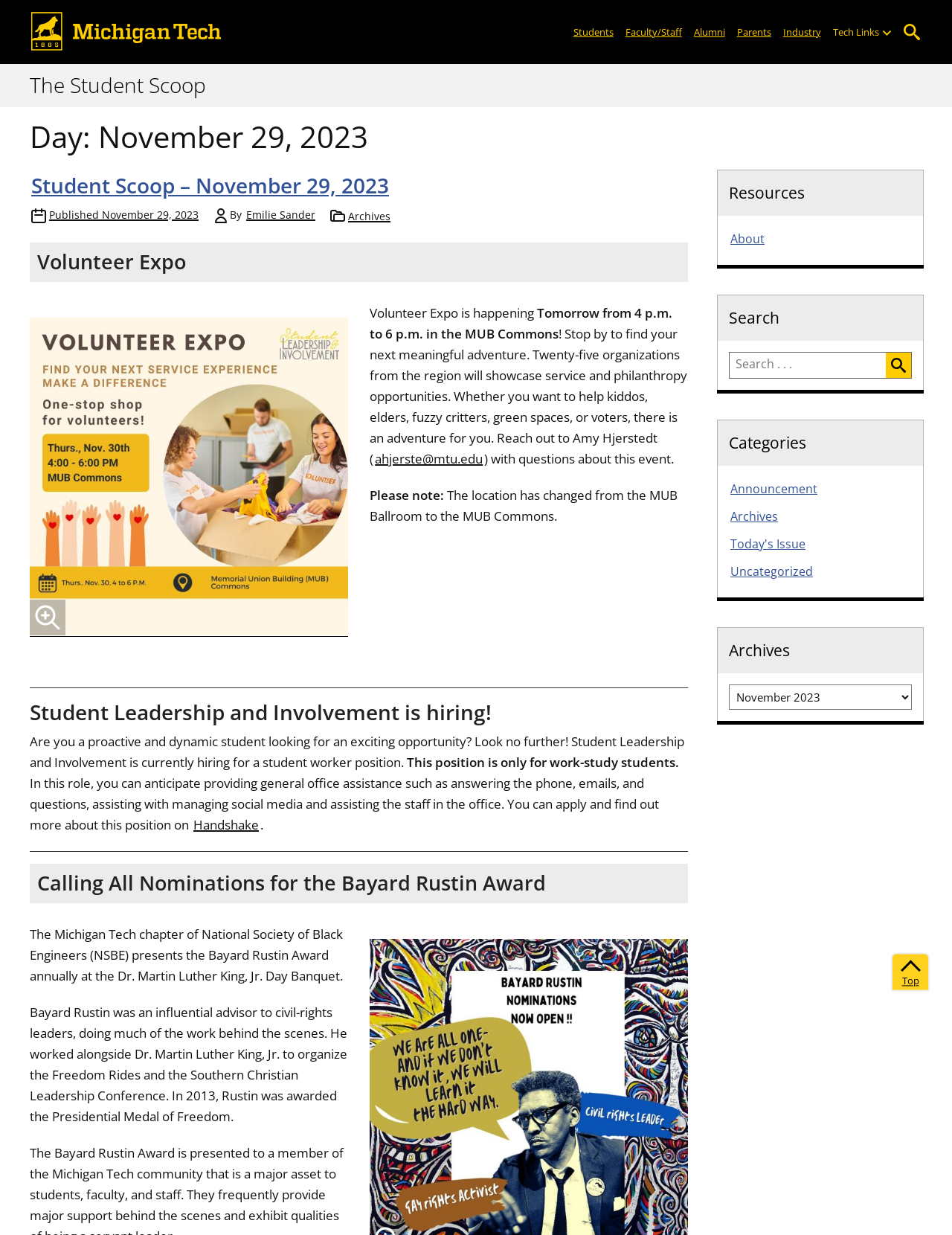What type of student is eligible for the Student Leadership and Involvement position?
Provide a detailed answer to the question using information from the image.

The webpage mentions that the Student Leadership and Involvement position is only for work-study students, implying that only students who are eligible for work-study programs can apply for this position.